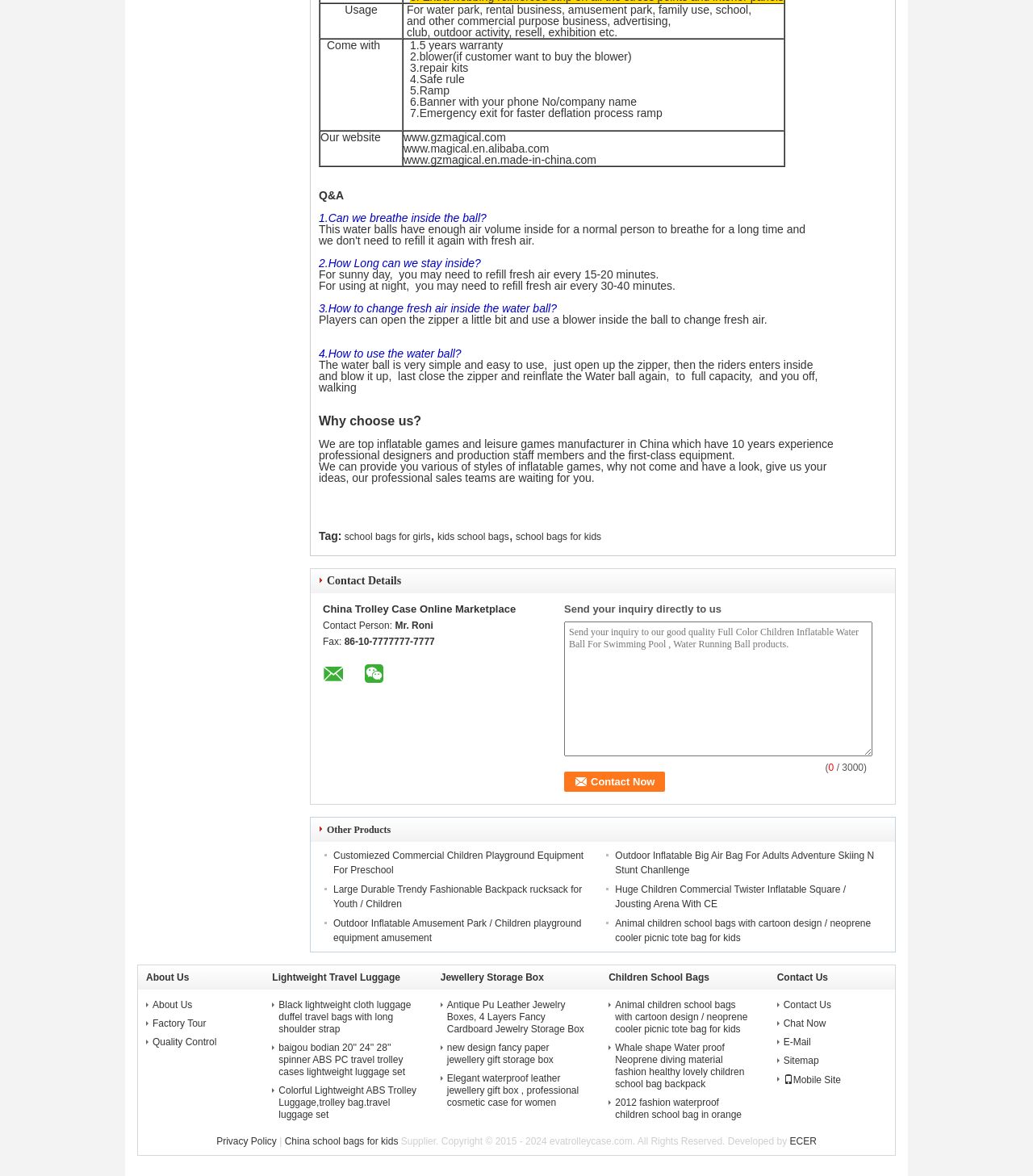Provide the bounding box coordinates for the specified HTML element described in this description: "Quality Control". The coordinates should be four float numbers ranging from 0 to 1, in the format [left, top, right, bottom].

[0.141, 0.881, 0.248, 0.892]